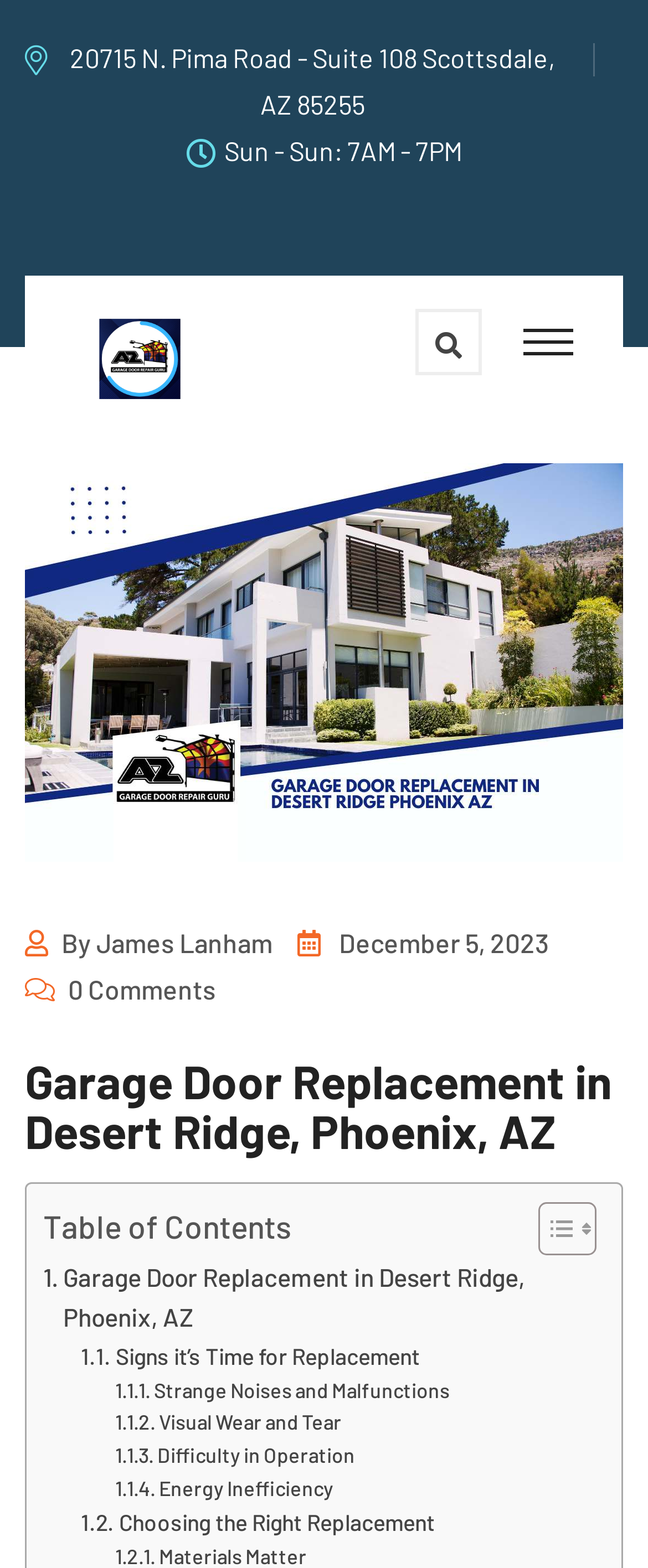Please give the bounding box coordinates of the area that should be clicked to fulfill the following instruction: "Click the Arizona Garage Door Repair Guru logo". The coordinates should be in the format of four float numbers from 0 to 1, i.e., [left, top, right, bottom].

[0.09, 0.216, 0.346, 0.236]